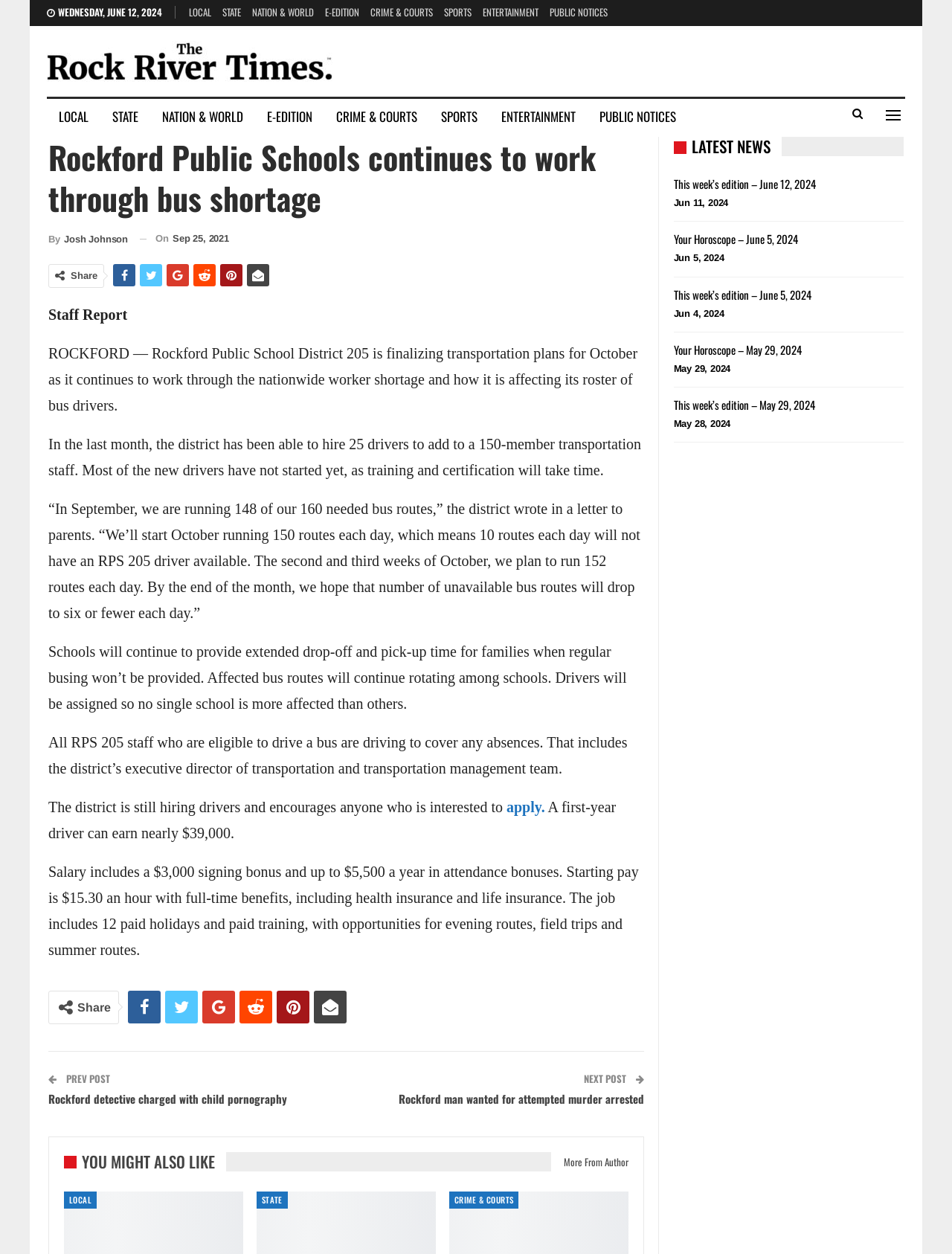Summarize the webpage comprehensively, mentioning all visible components.

This webpage is an article from The Rock River Times, a local news website. At the top of the page, there is a horizontal navigation menu with links to different sections of the website, including LOCAL, STATE, NATION & WORLD, E-EDITION, CRIME & COURTS, SPORTS, ENTERTAINMENT, and PUBLIC NOTICES. Below this menu, there is a smaller menu with the same links, but in a different layout.

The main article is titled "Rockford Public Schools continues to work through bus shortage" and is written by Josh Johnson. The article discusses the ongoing bus driver shortage in Rockford Public School District 205 and the efforts being made to address the issue. The article is divided into several paragraphs, with a heading and a brief summary at the top.

To the right of the article, there is a sidebar with links to other articles, including "YOU MIGHT ALSO LIKE" and "More From Author". Below this, there is a section titled "LATEST NEWS" with links to recent articles, including "This week's edition – June 12, 2024" and "Your Horoscope – June 5, 2024".

At the bottom of the page, there are links to previous and next posts, as well as a section with more links to other articles. The page also has several social media sharing links throughout the article.